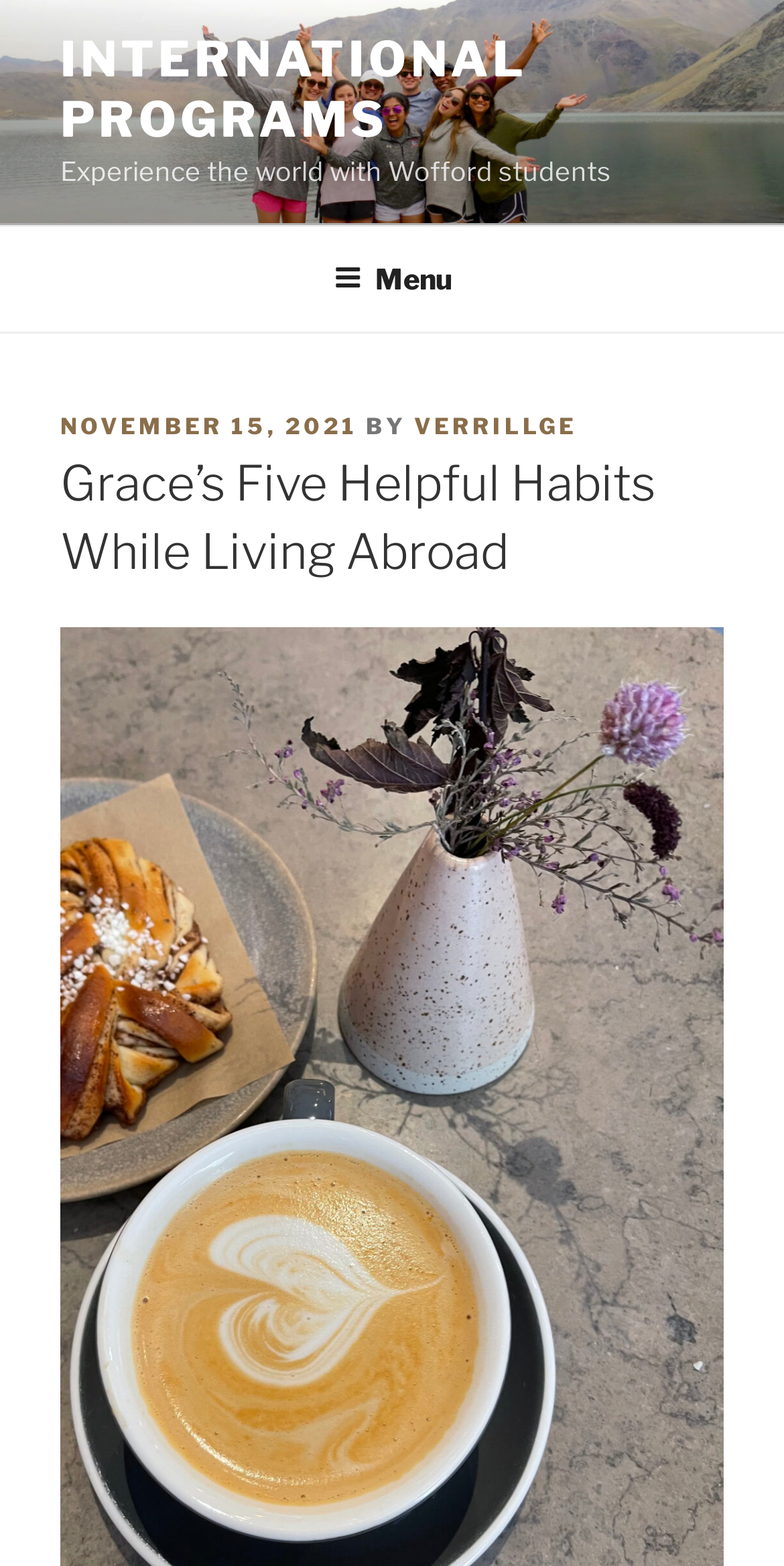Please use the details from the image to answer the following question comprehensively:
What is the name of the author of the article?

By analyzing the webpage structure, I found a section that appears to be the article metadata, which includes the posted date and author information. The author's name is mentioned as 'VERRILLGE'.